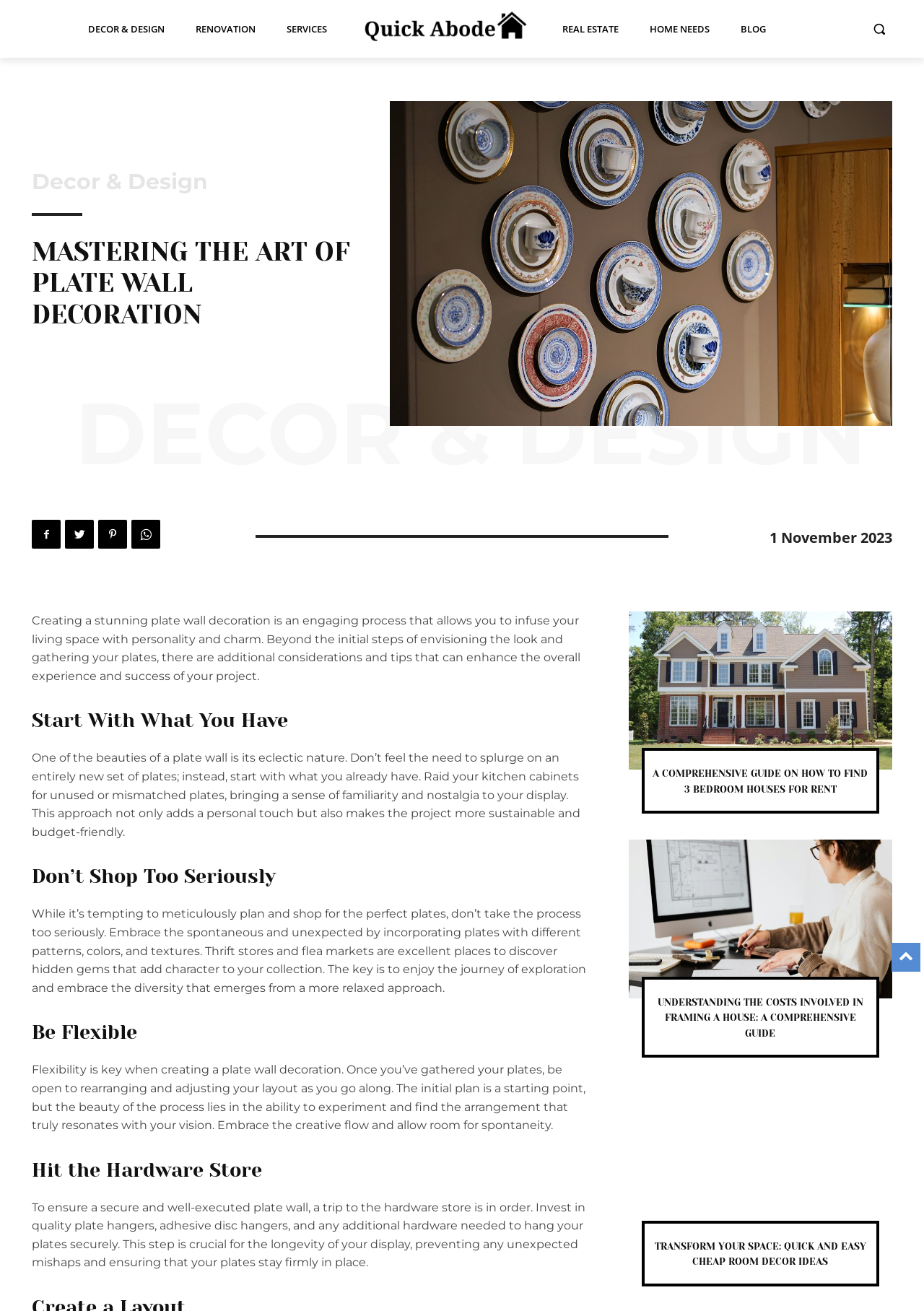Please predict the bounding box coordinates (top-left x, top-left y, bottom-right x, bottom-right y) for the UI element in the screenshot that fits the description: SMS Review Request Templates

None